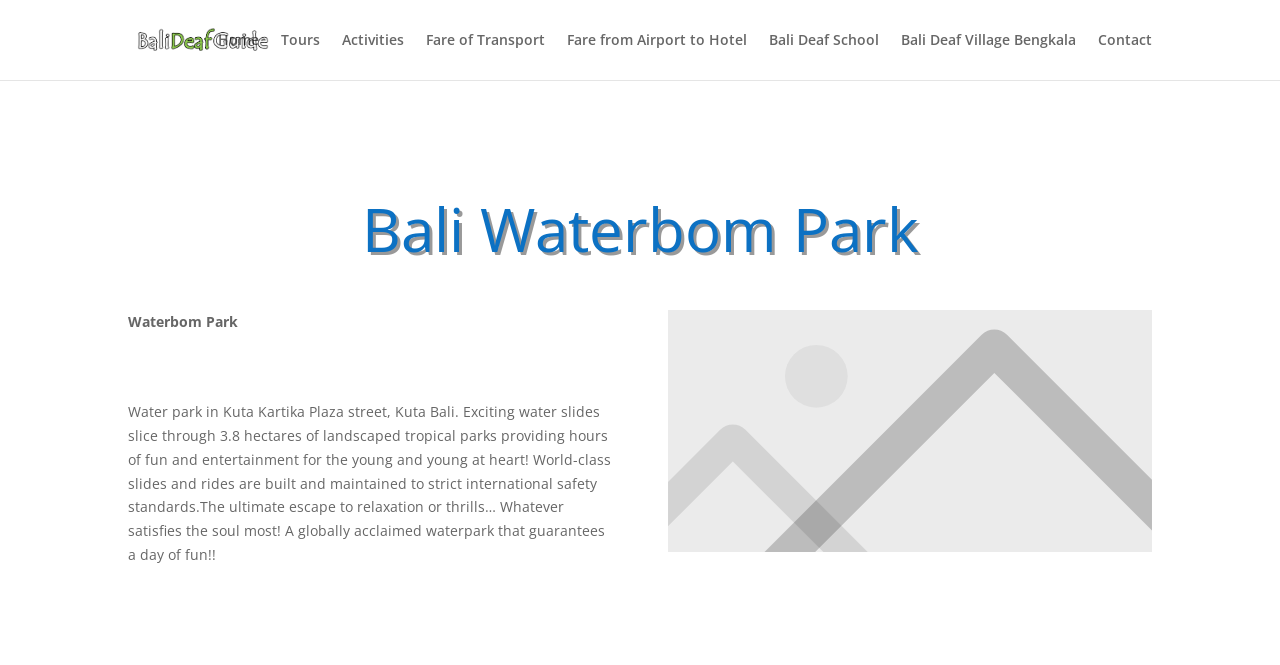Identify the primary heading of the webpage and provide its text.

Bali Waterbom Park